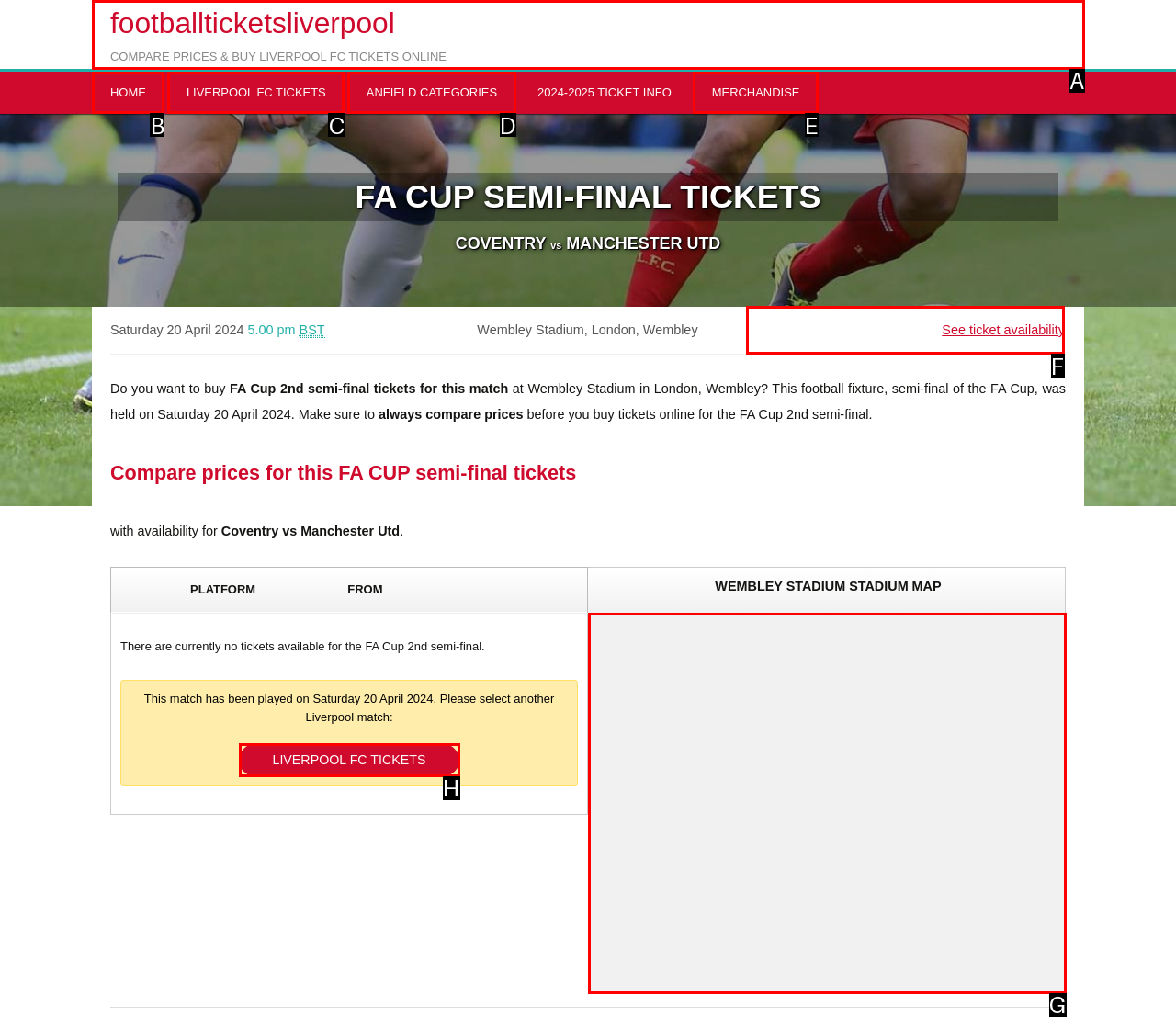To execute the task: See ticket availability, which one of the highlighted HTML elements should be clicked? Answer with the option's letter from the choices provided.

F